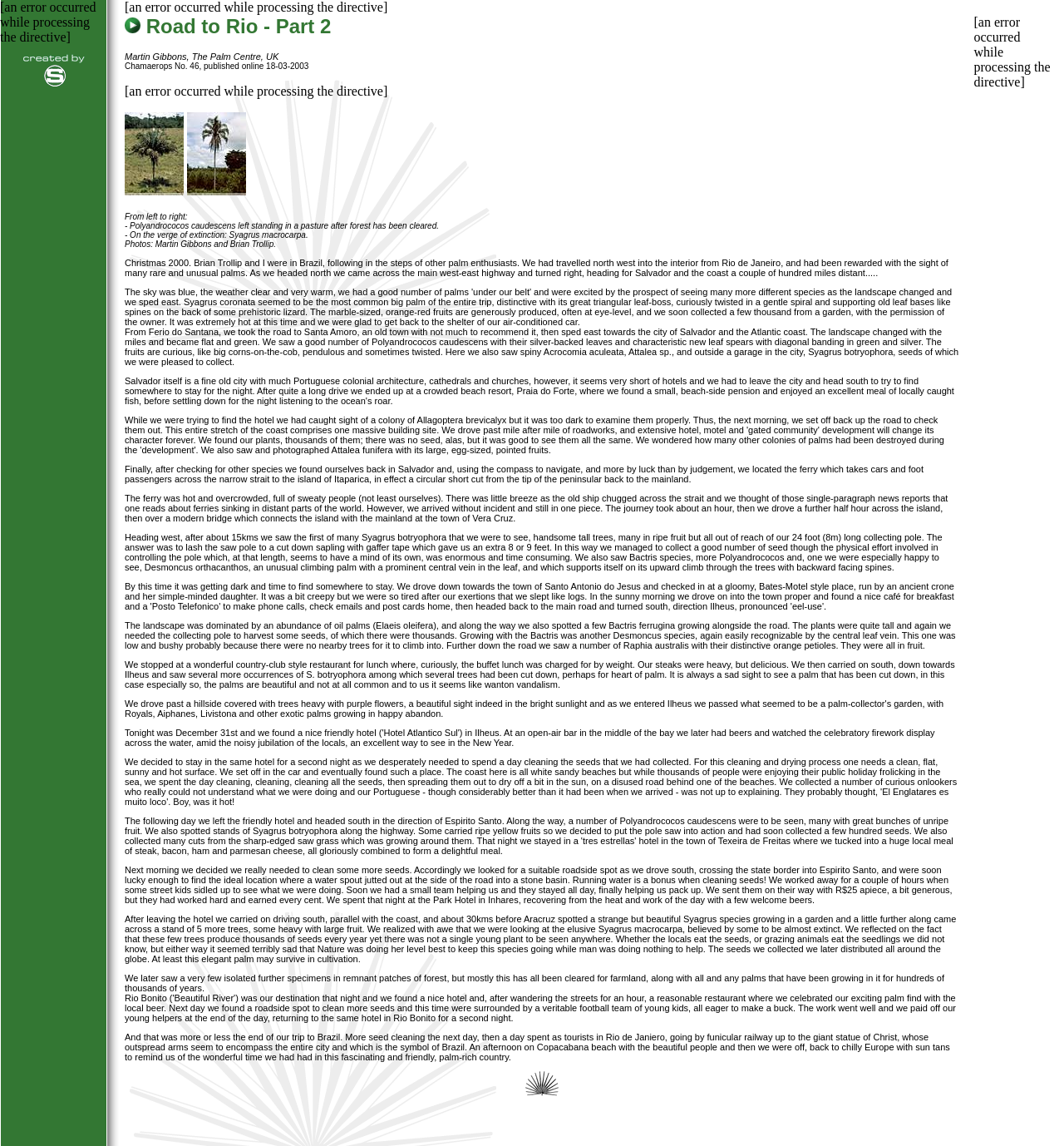Refer to the screenshot and give an in-depth answer to this question: What is the name of the ferry the authors took?

The webpage does not mention the specific name of the ferry the authors took to cross the strait to the island of Itaparica.